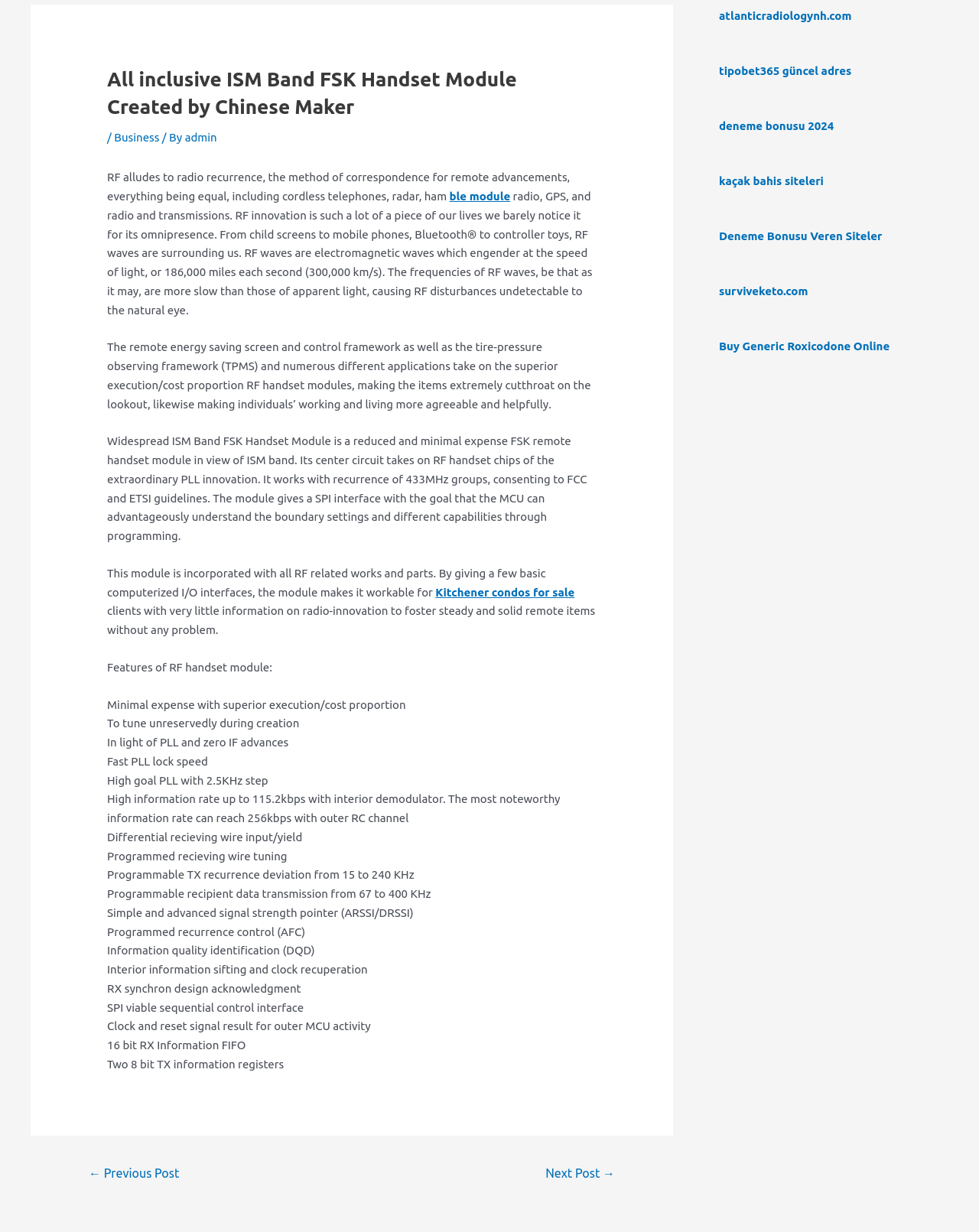Given the element description: "Privacy Policy", predict the bounding box coordinates of the UI element it refers to, using four float numbers between 0 and 1, i.e., [left, top, right, bottom].

None